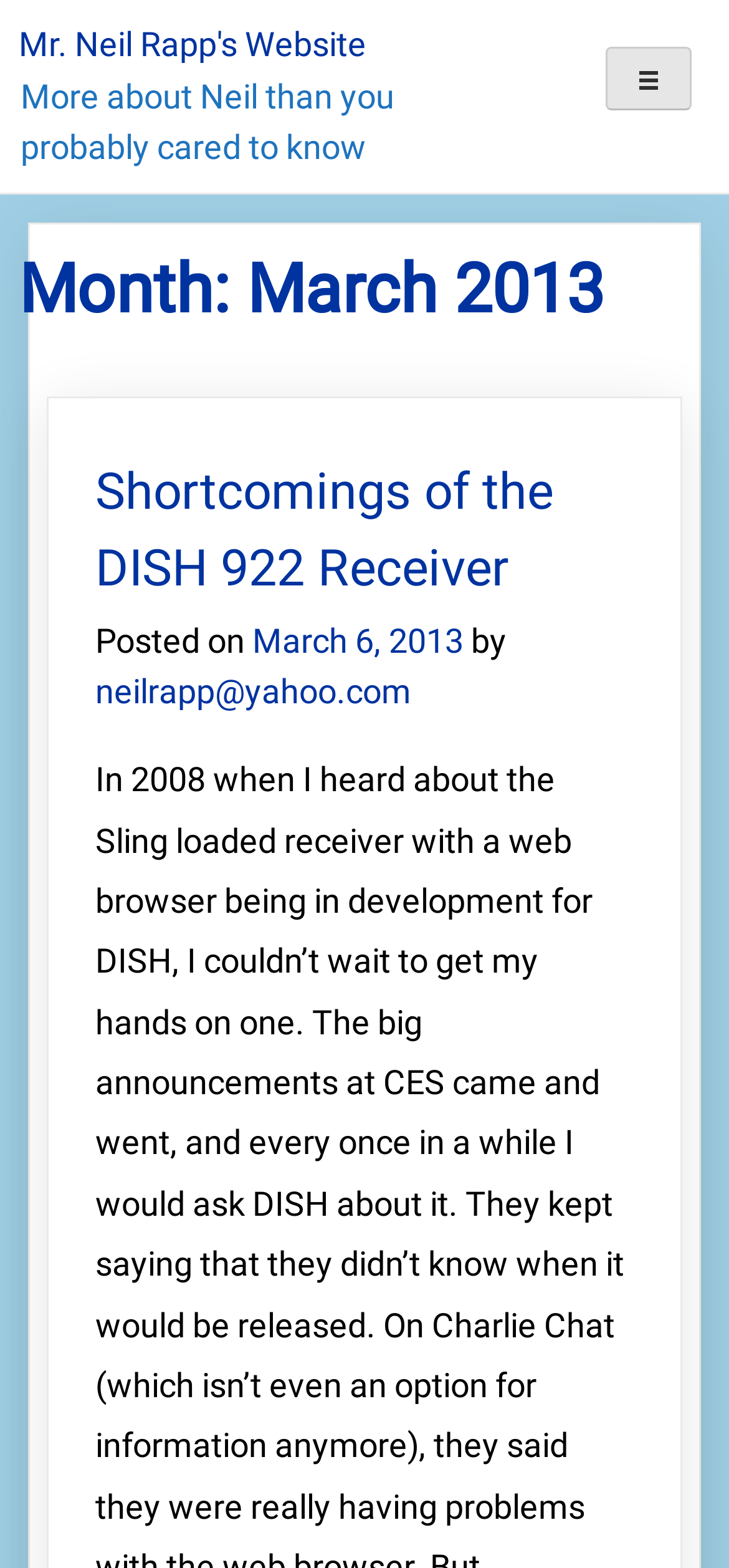What is the name of the website owner?
Based on the image, please offer an in-depth response to the question.

The answer can be found by looking at the link 'Mr. Neil Rapp's Website' at the top of the page, which suggests that the website belongs to Neil Rapp.